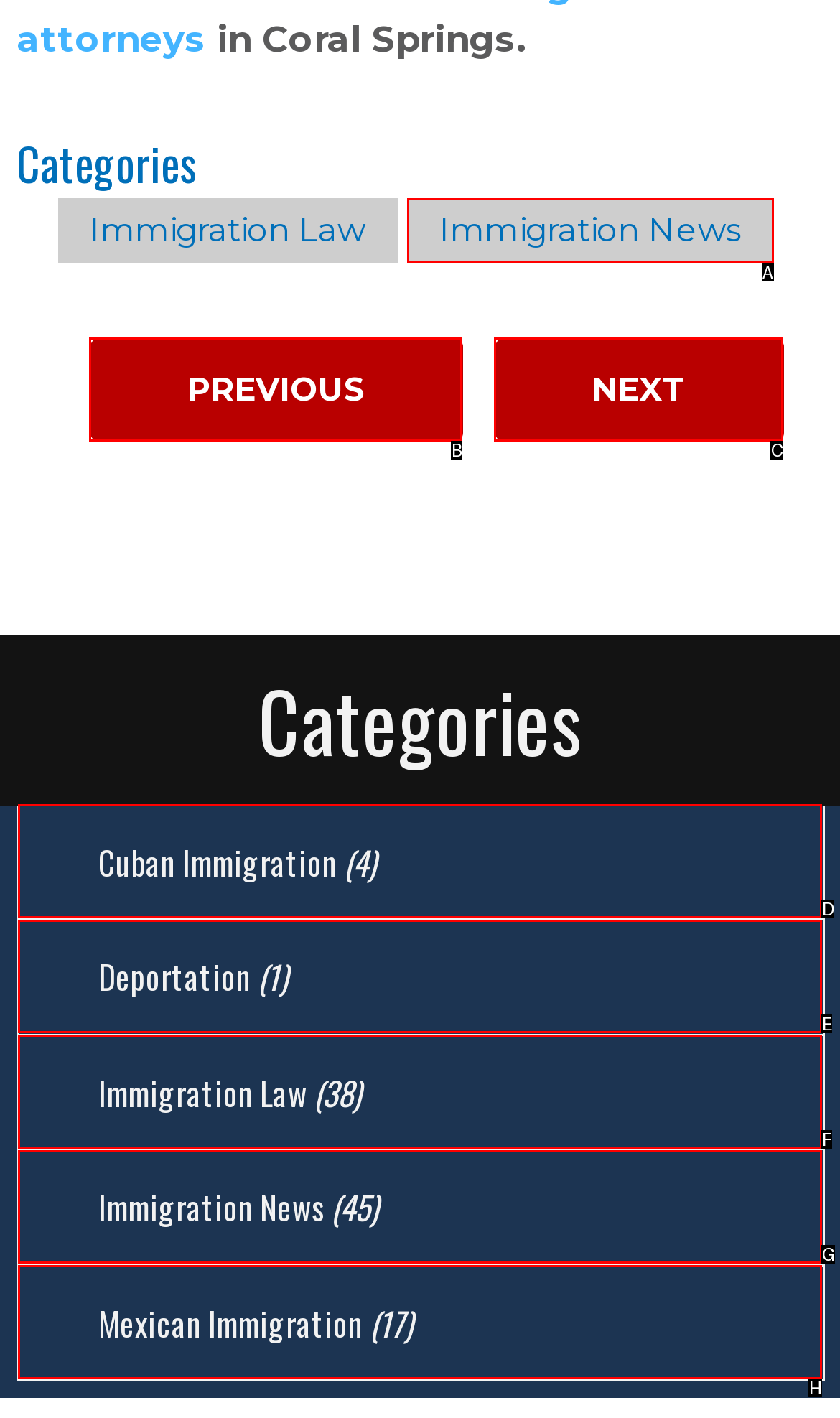From the available choices, determine which HTML element fits this description: Cuban Immigration (4) Respond with the correct letter.

D